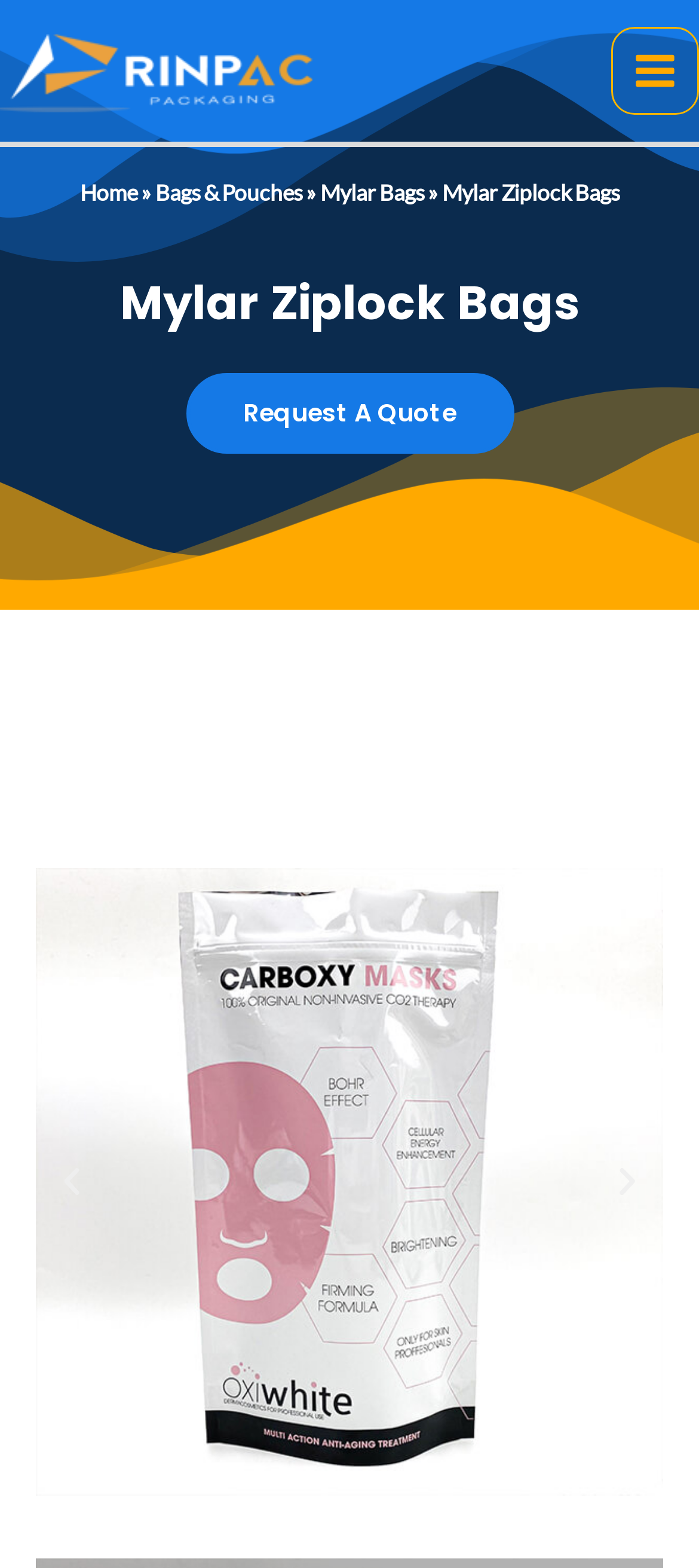Please mark the bounding box coordinates of the area that should be clicked to carry out the instruction: "View previous page".

[0.077, 0.742, 0.128, 0.765]